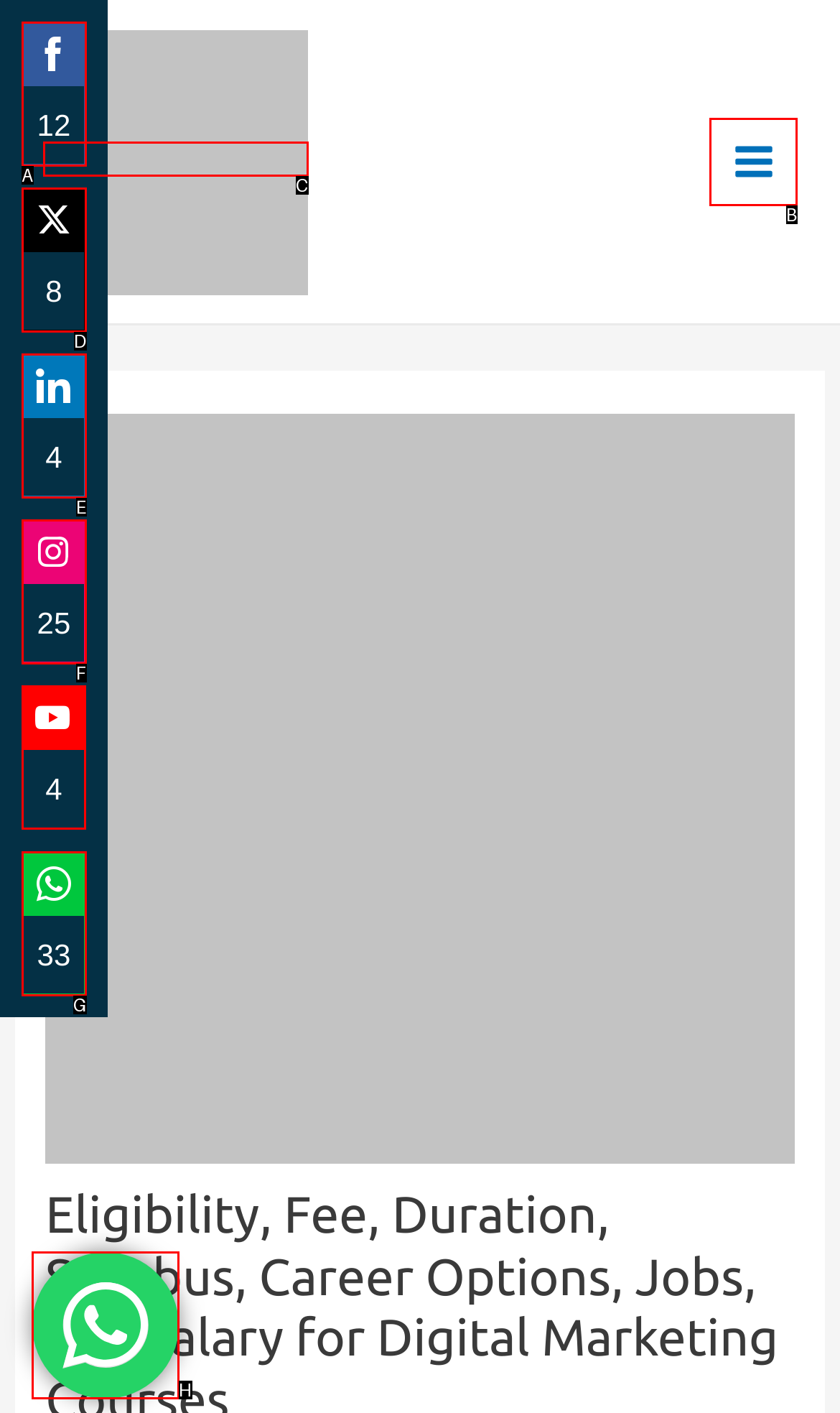Determine the HTML element to be clicked to complete the task: WhatsApp us. Answer by giving the letter of the selected option.

H